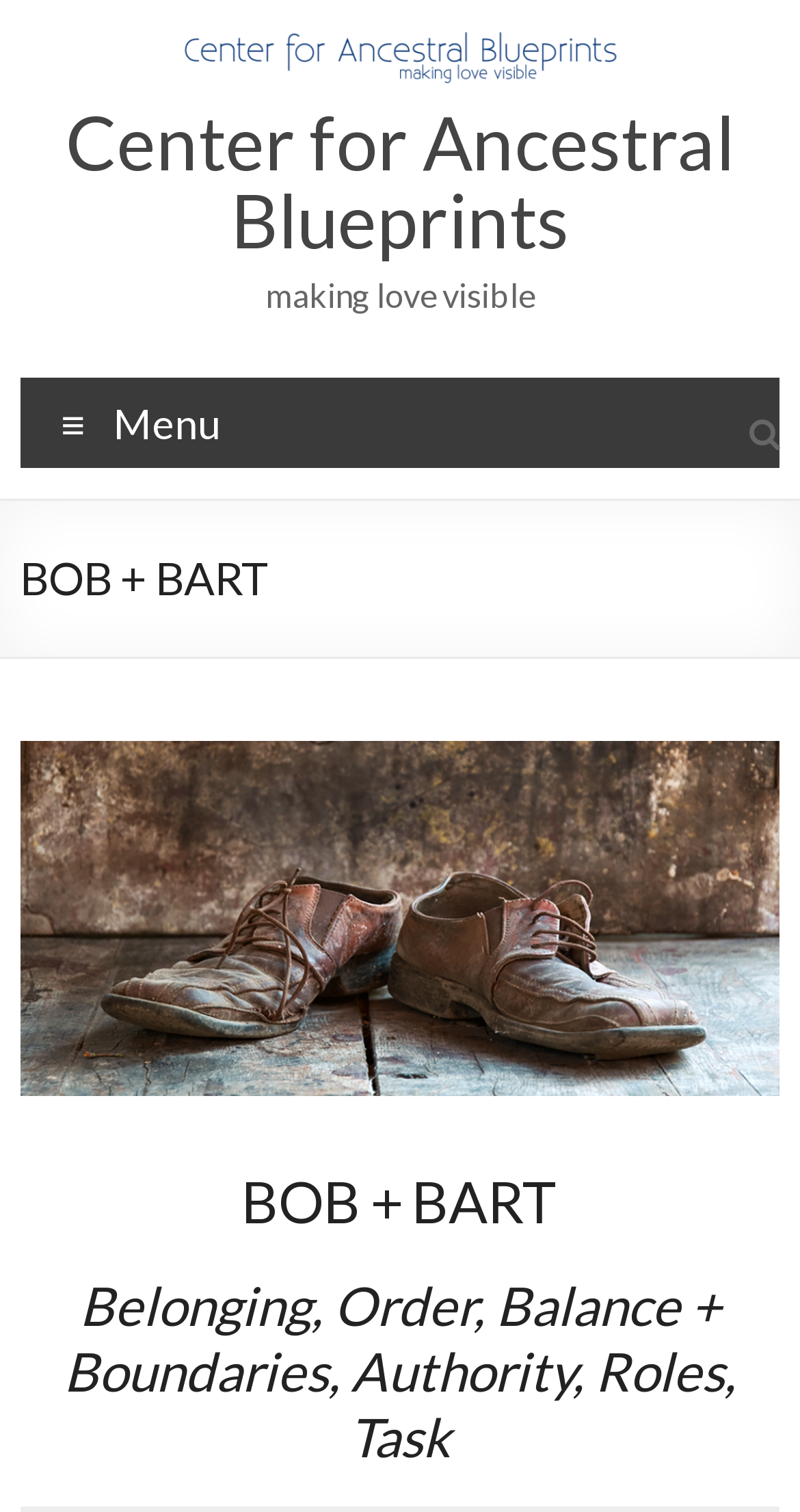Please give a succinct answer using a single word or phrase:
Is there a menu on the webpage?

Yes